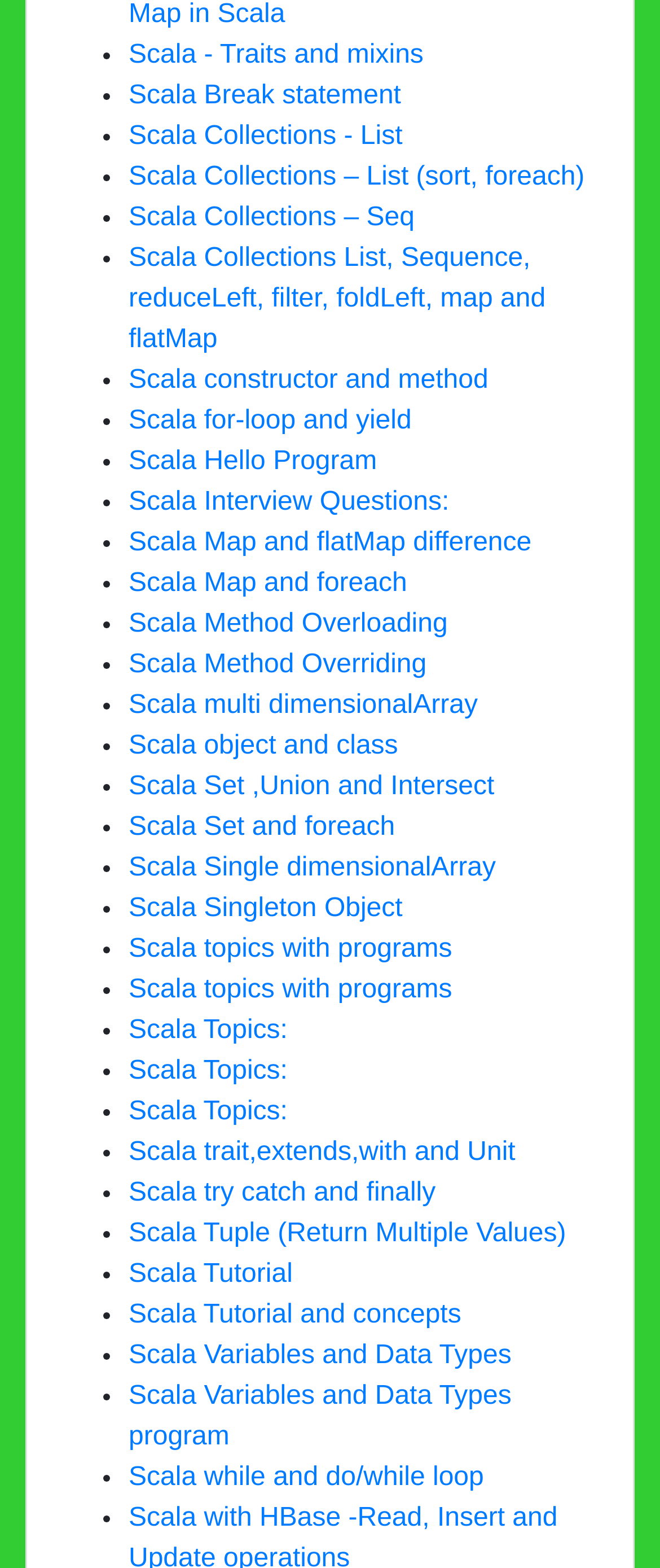Respond to the following question using a concise word or phrase: 
How are the links organized on this webpage?

In a list